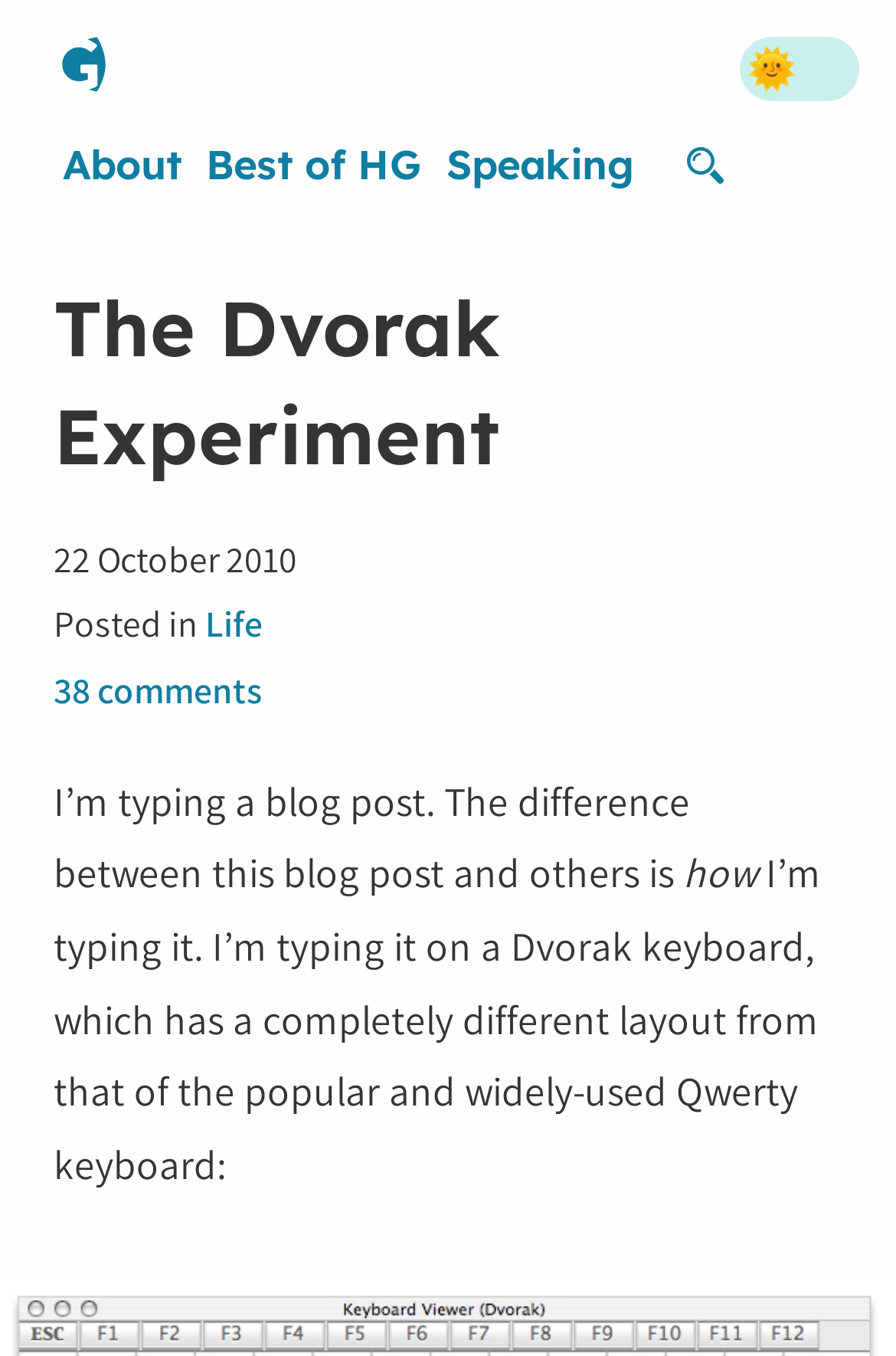Refer to the screenshot and answer the following question in detail:
What is the date of the blog post?

The date of the blog post is mentioned in the footer section, where it says '22 October 2010', which is the timestamp of the blog post.